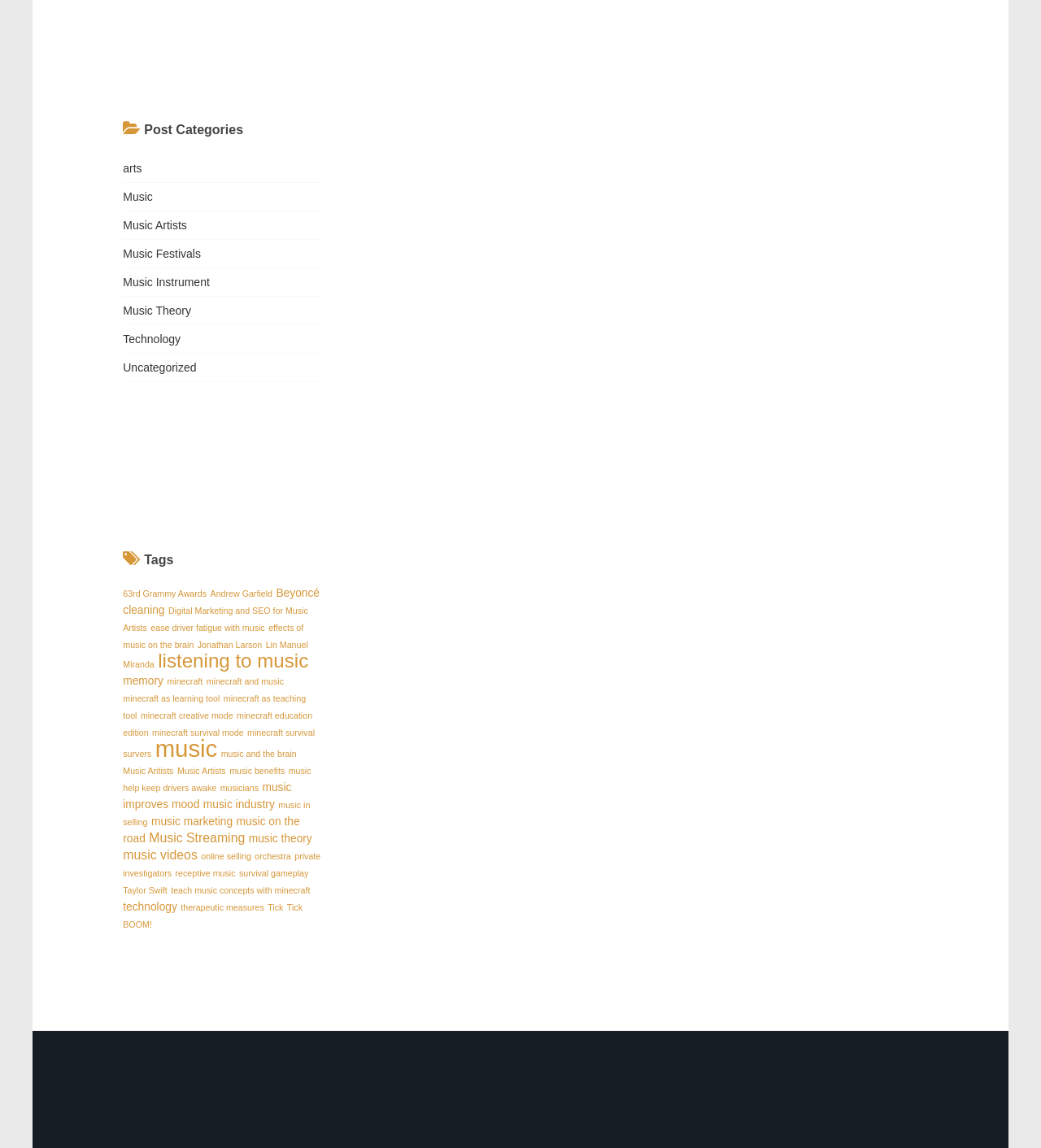Are there any posts about Minecraft on this website?
Observe the image and answer the question with a one-word or short phrase response.

yes